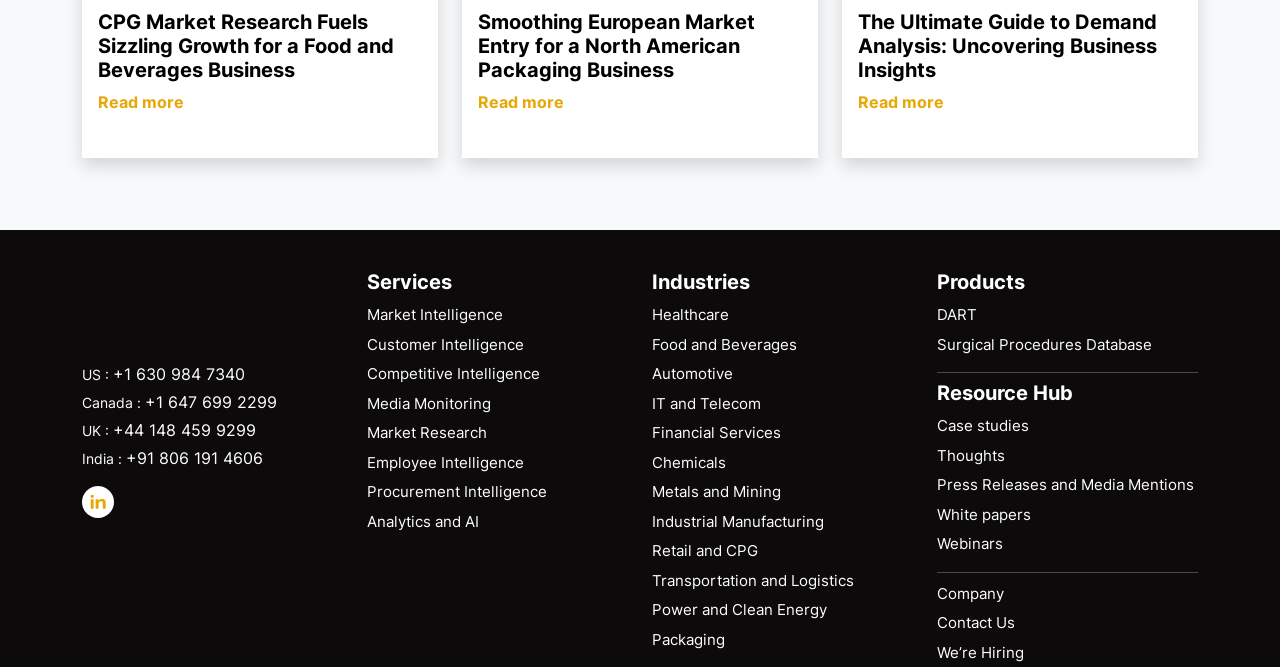Using the given element description, provide the bounding box coordinates (top-left x, top-left y, bottom-right x, bottom-right y) for the corresponding UI element in the screenshot: +91 806 191 4606

[0.098, 0.672, 0.205, 0.702]